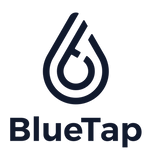Where is BlueTap engaged in projects to improve community water access and safety?
Using the image as a reference, answer the question in detail.

According to the caption, BlueTap is engaged in projects to improve community water access and safety, particularly in areas like Kenya, where they are implementing chlorine dosing technology.